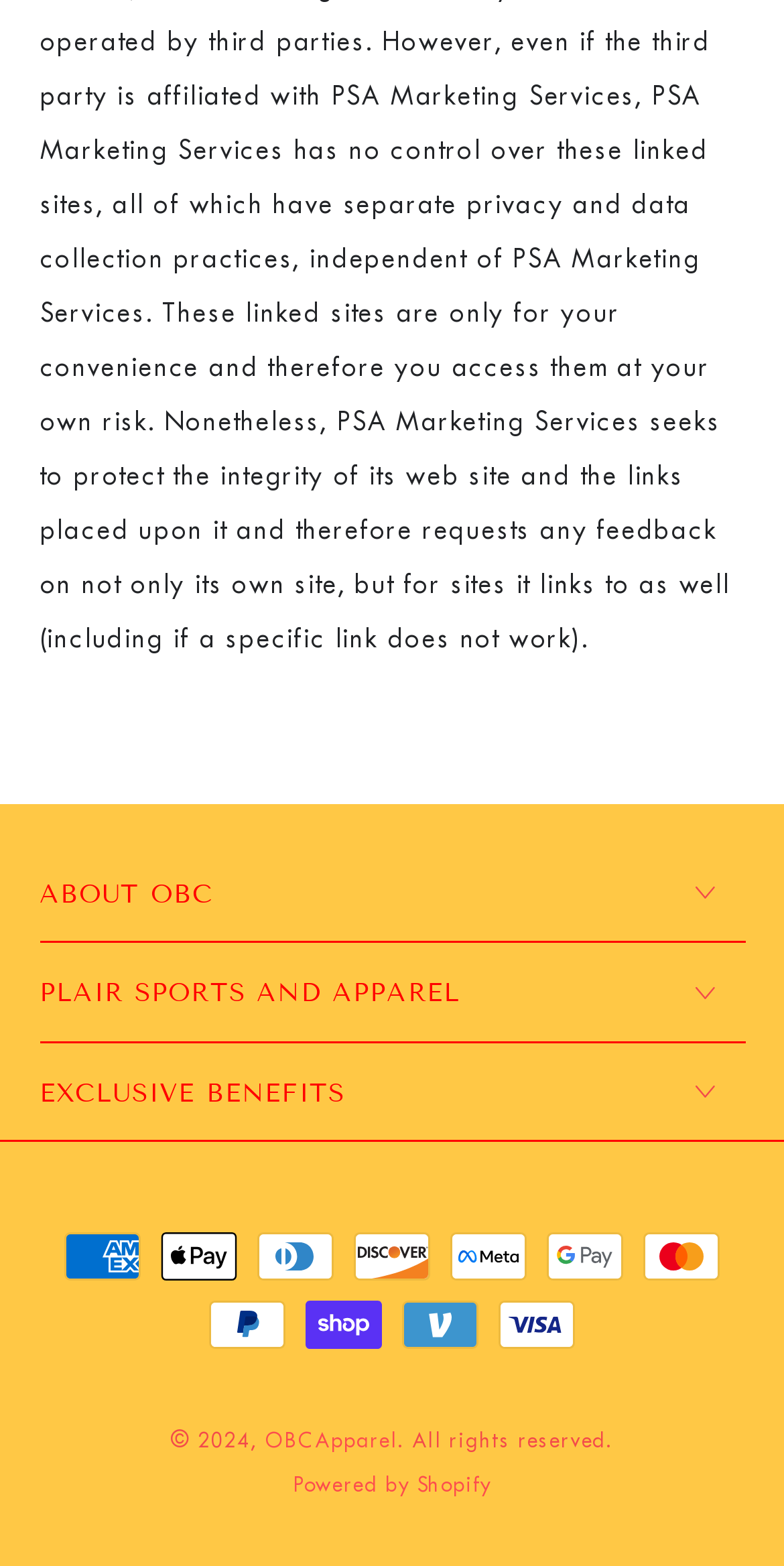Using the given element description, provide the bounding box coordinates (top-left x, top-left y, bottom-right x, bottom-right y) for the corresponding UI element in the screenshot: Powered by Shopify

[0.373, 0.939, 0.627, 0.956]